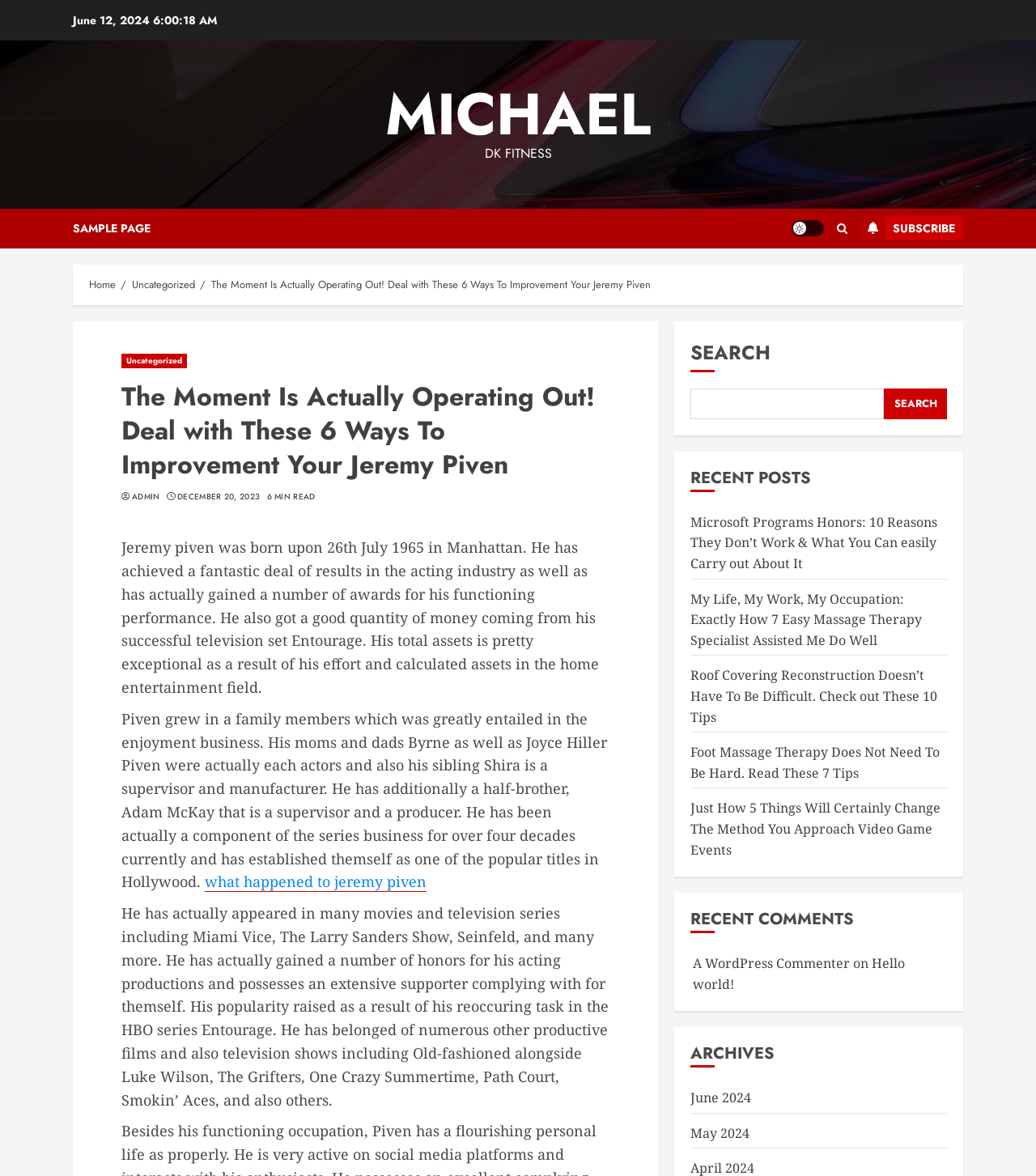Give a one-word or phrase response to the following question: What is the purpose of the search box?

To search the website